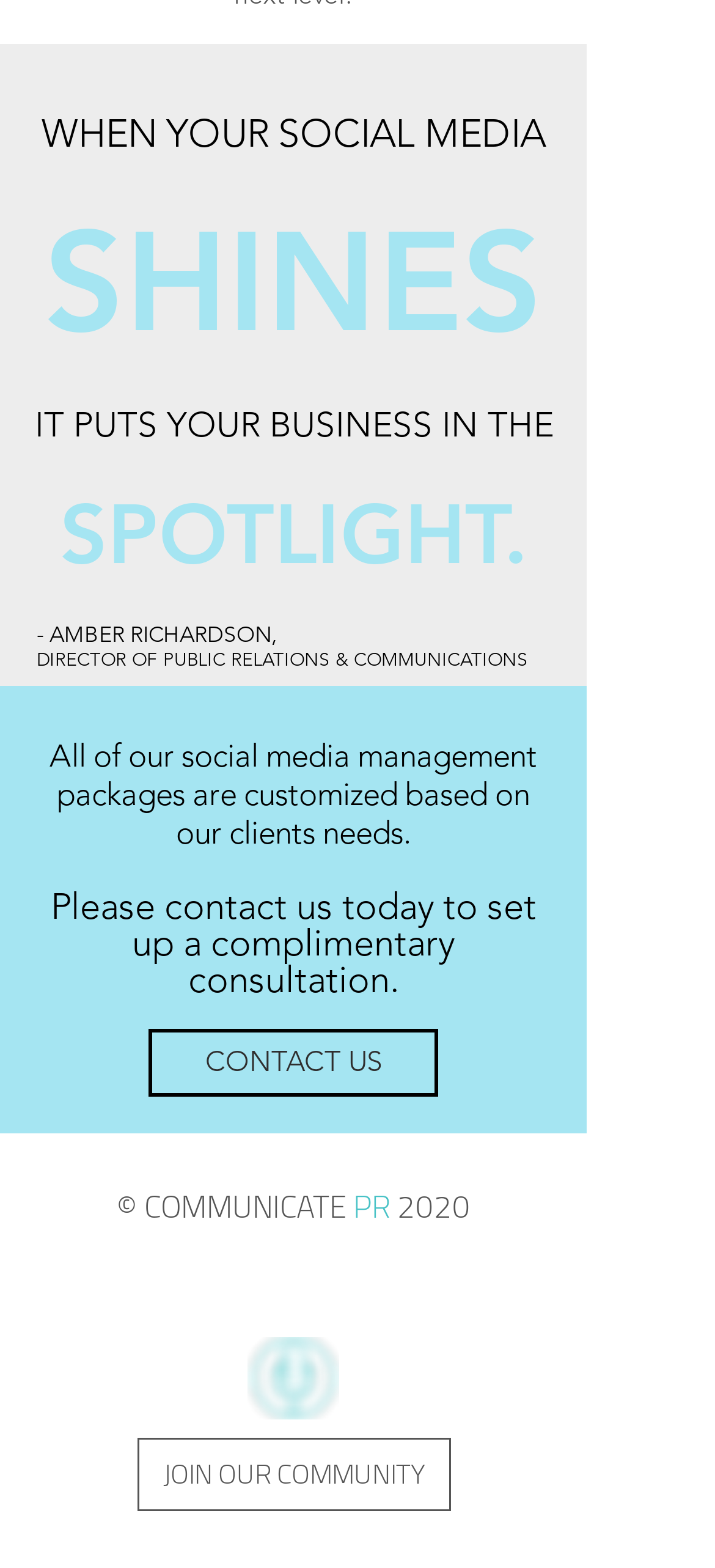What is the call-to-action?
Based on the image, answer the question in a detailed manner.

The call-to-action is 'CONTACT US', which is a link that encourages visitors to contact the company. This link is displayed prominently on the webpage, suggesting that it is an important action for visitors to take.